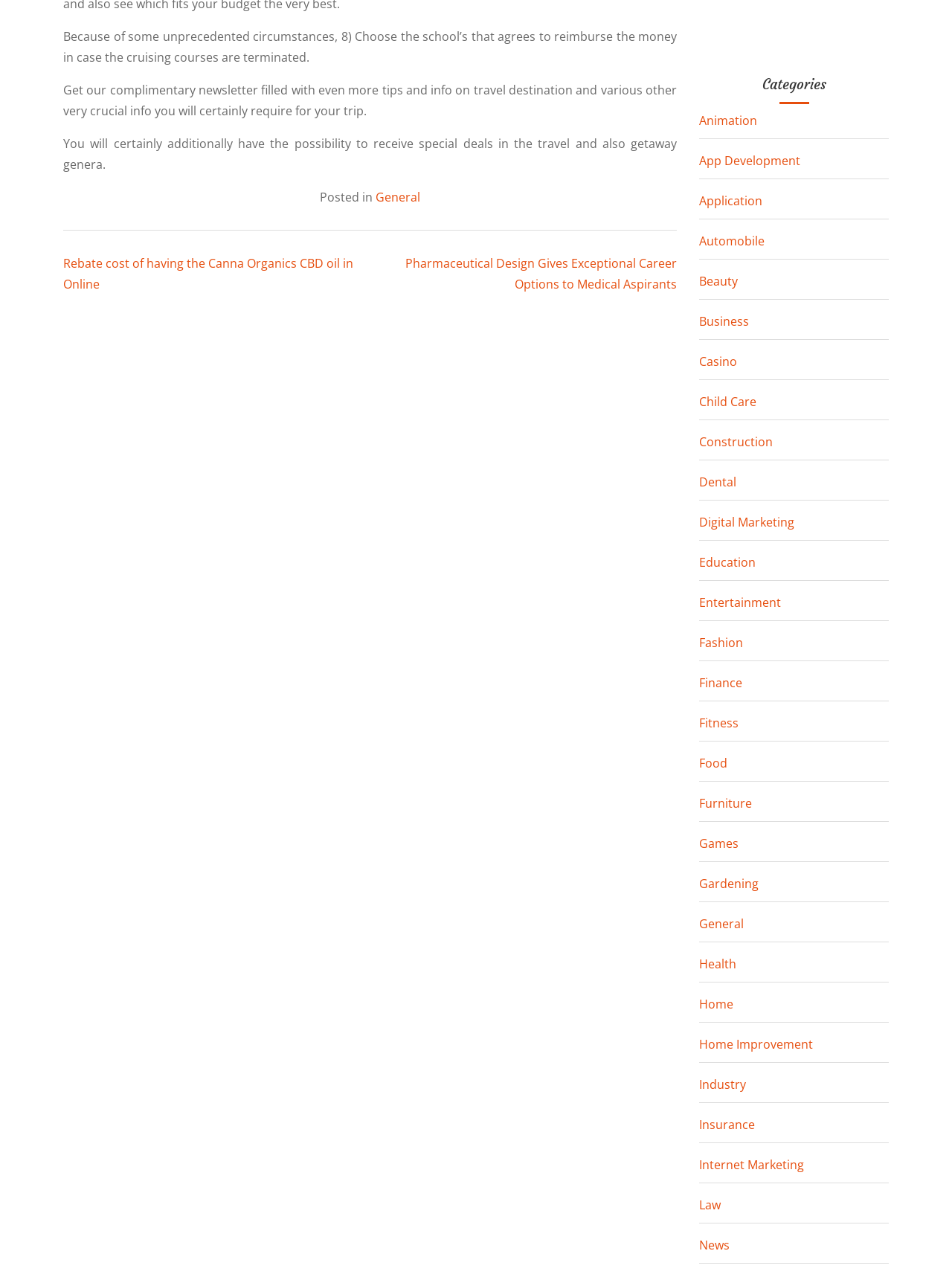Locate the bounding box coordinates of the clickable region necessary to complete the following instruction: "View the 'Posted in' section". Provide the coordinates in the format of four float numbers between 0 and 1, i.e., [left, top, right, bottom].

[0.336, 0.148, 0.395, 0.16]